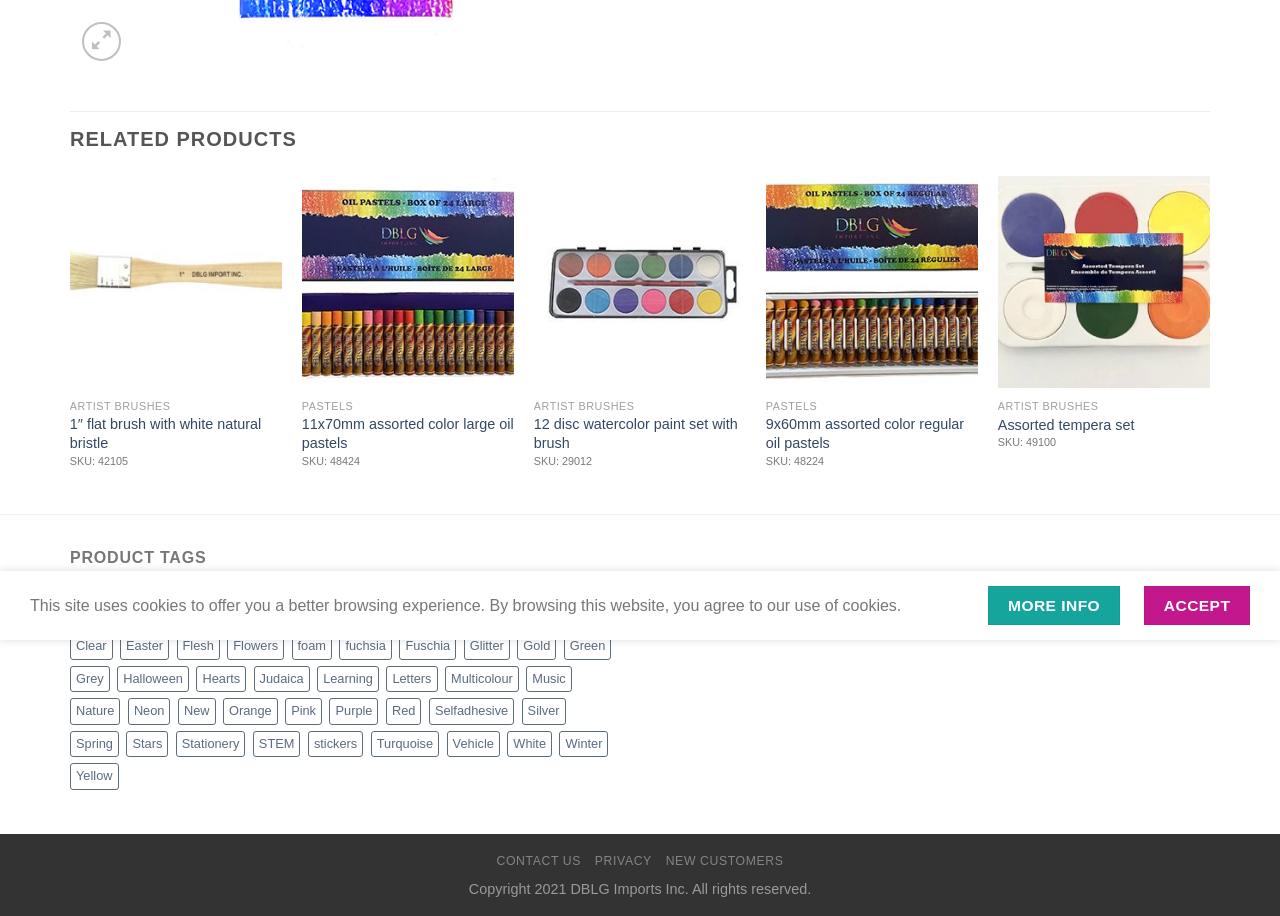Extract the bounding box coordinates of the UI element described: "New Customers". Provide the coordinates in the format [left, top, right, bottom] with values ranging from 0 to 1.

[0.52, 0.932, 0.612, 0.947]